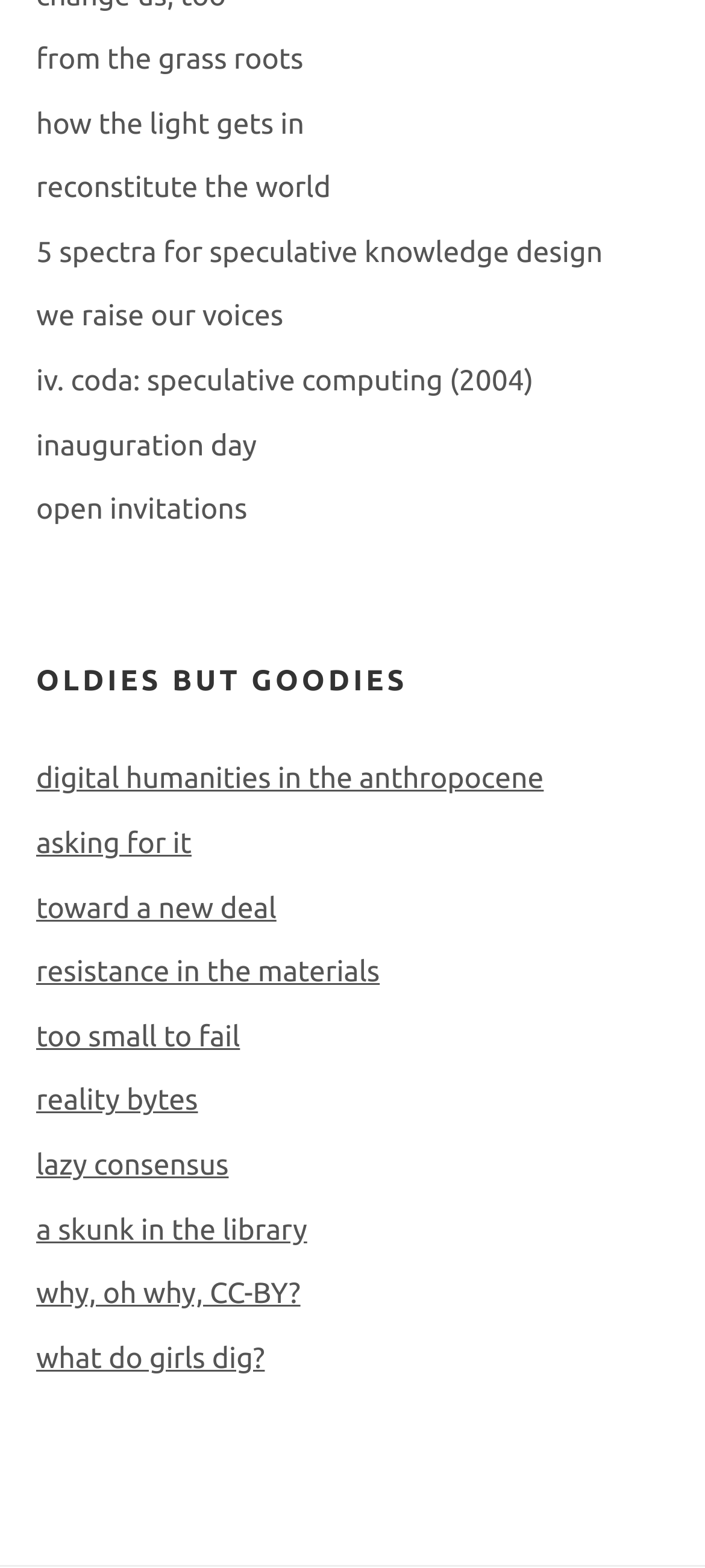How many links are there on the webpage?
Refer to the image and provide a concise answer in one word or phrase.

15